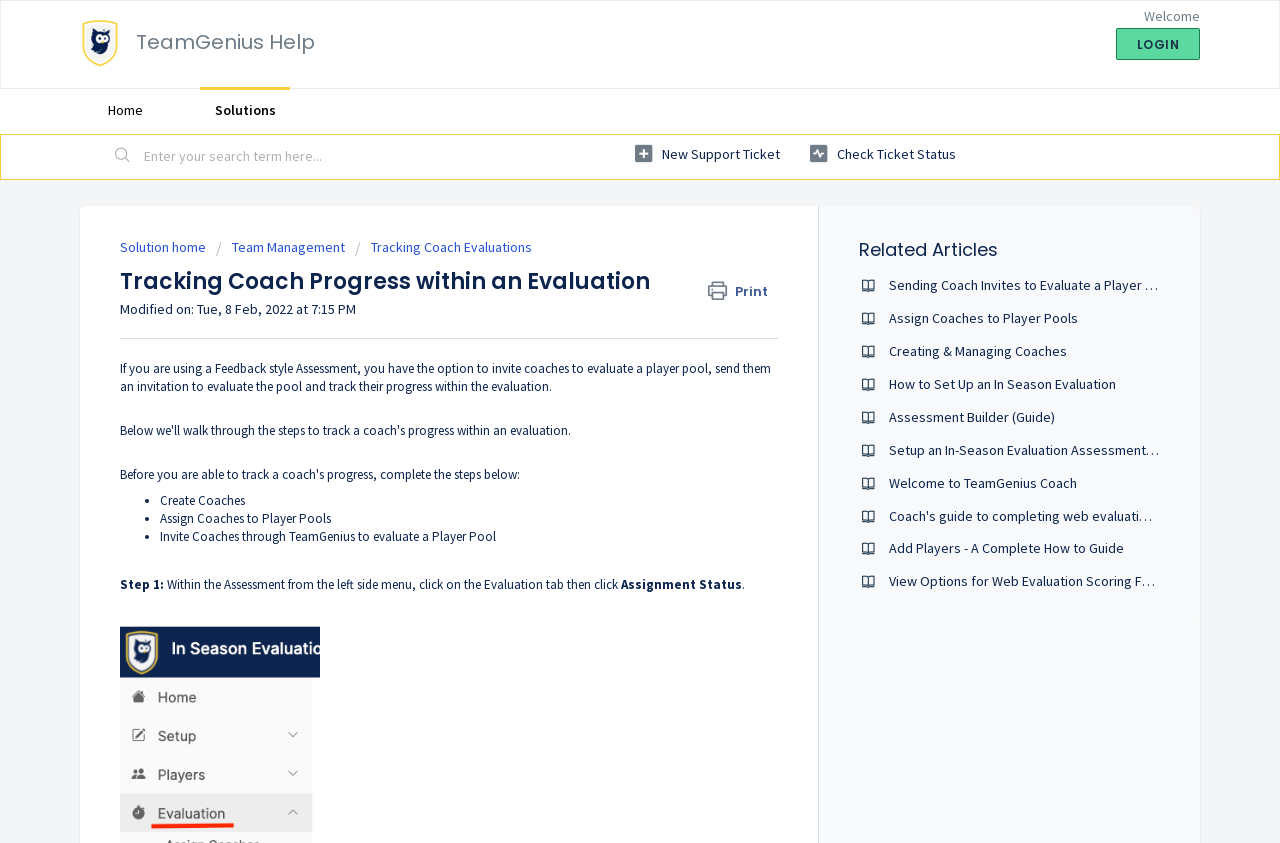Please identify the bounding box coordinates of the area that needs to be clicked to follow this instruction: "Download a file".

[0.459, 0.432, 0.484, 0.47]